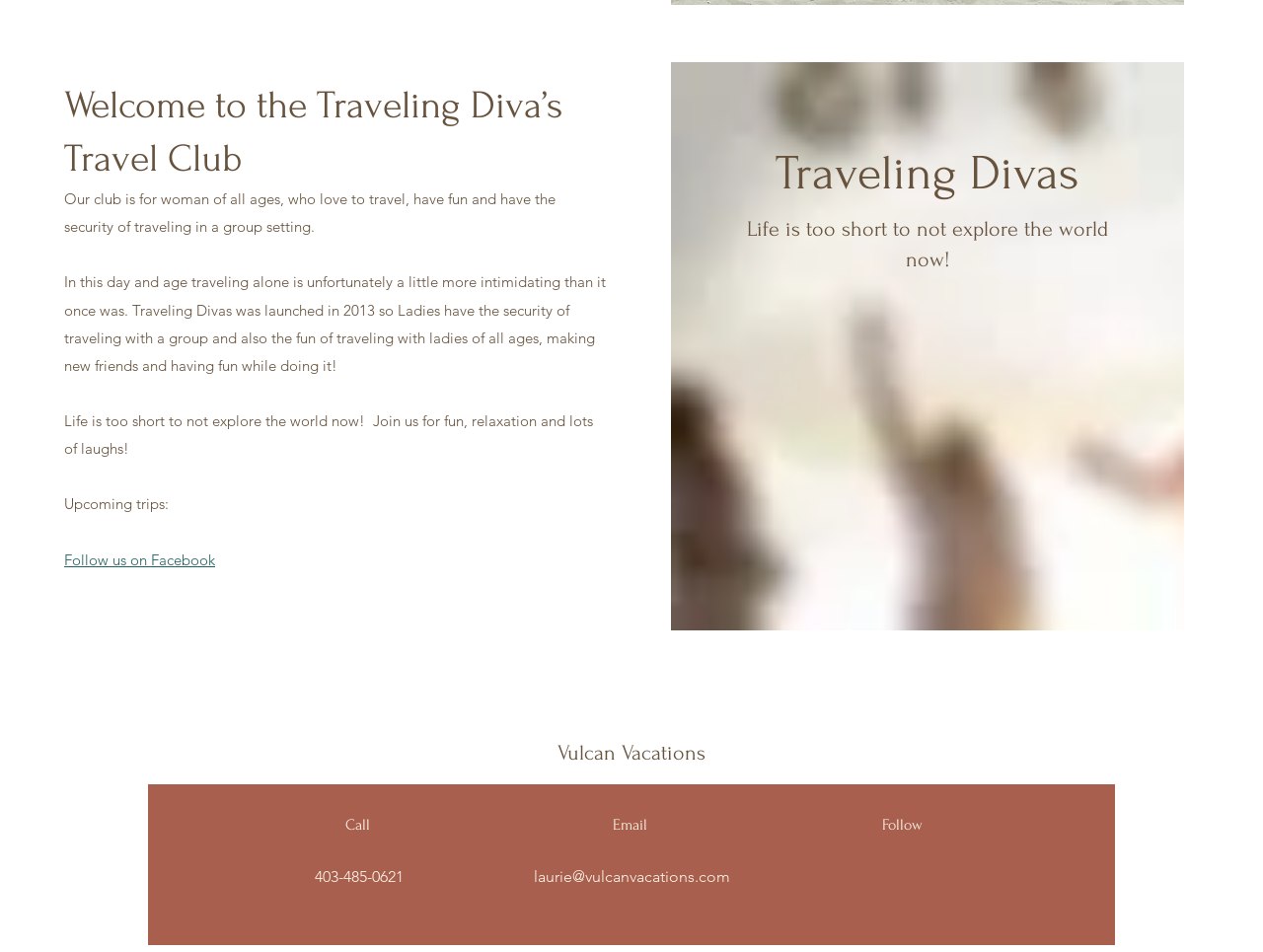What is the phone number to call?
Answer the question with a detailed explanation, including all necessary information.

The phone number can be found in the 'Call' section at the bottom-left of the webpage, with a bounding box of [0.249, 0.911, 0.32, 0.931].